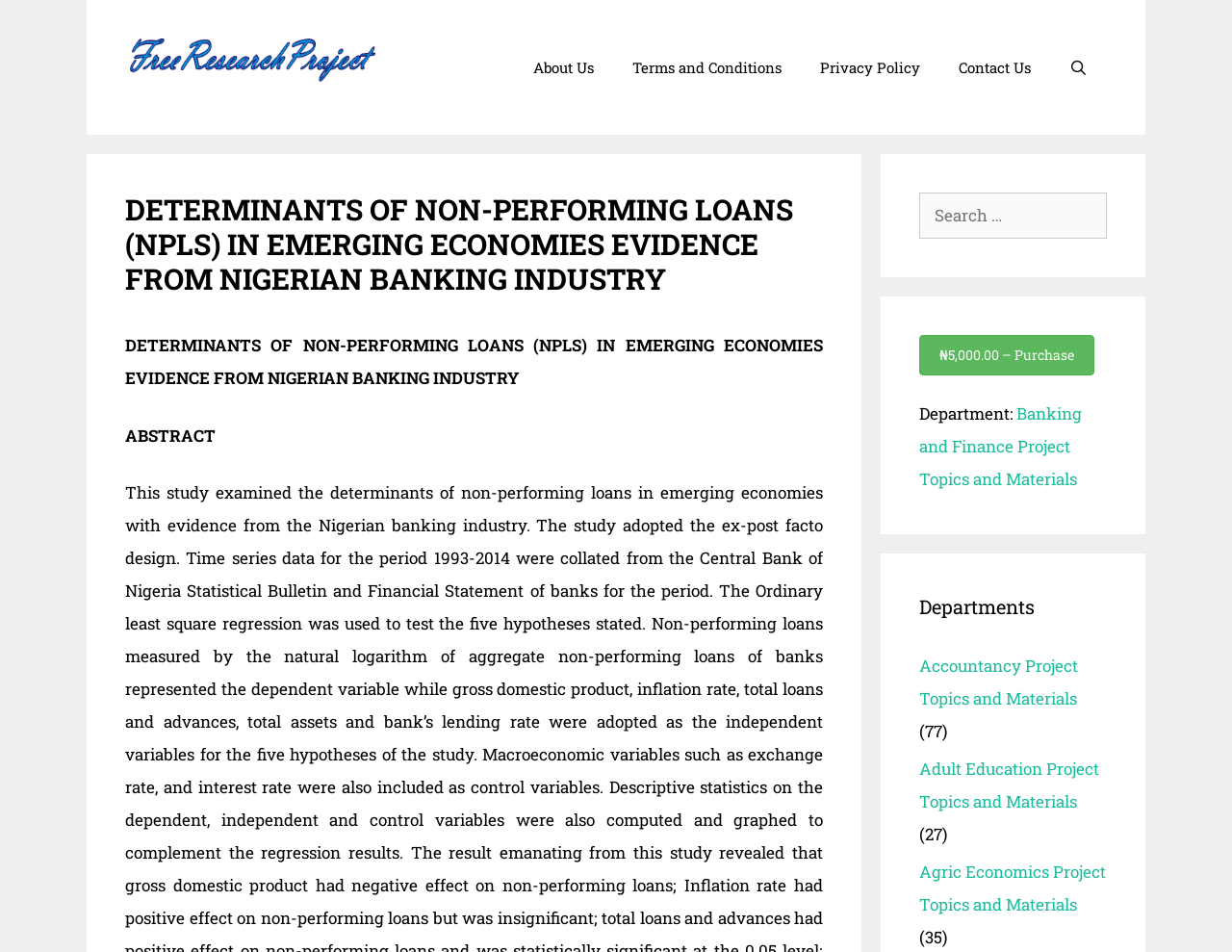Please identify the bounding box coordinates of the element's region that needs to be clicked to fulfill the following instruction: "Explore Accountancy project topics". The bounding box coordinates should consist of four float numbers between 0 and 1, i.e., [left, top, right, bottom].

[0.746, 0.688, 0.875, 0.745]